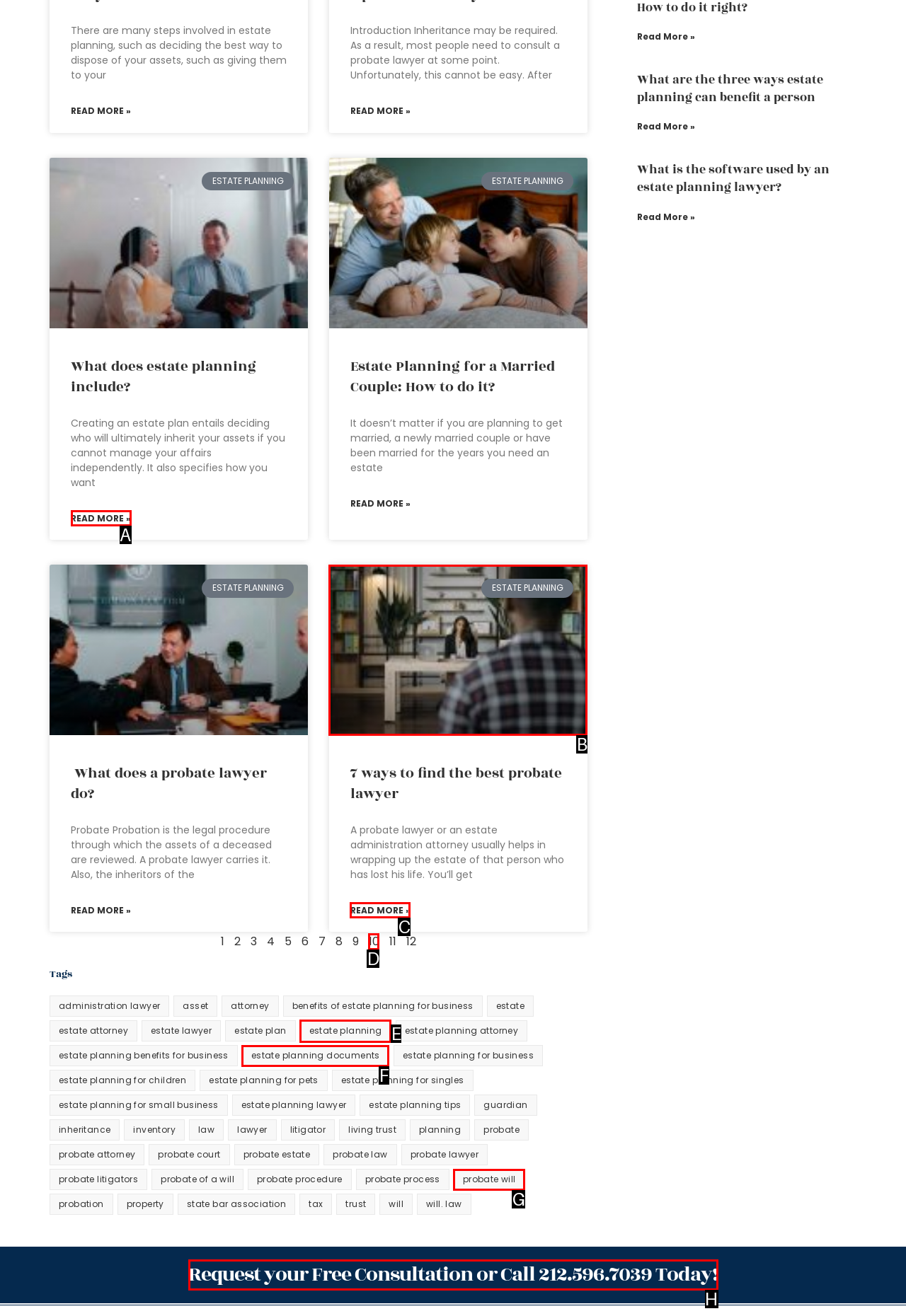Choose the letter of the option that needs to be clicked to perform the task: Learn about Estate Planning. Answer with the letter.

E